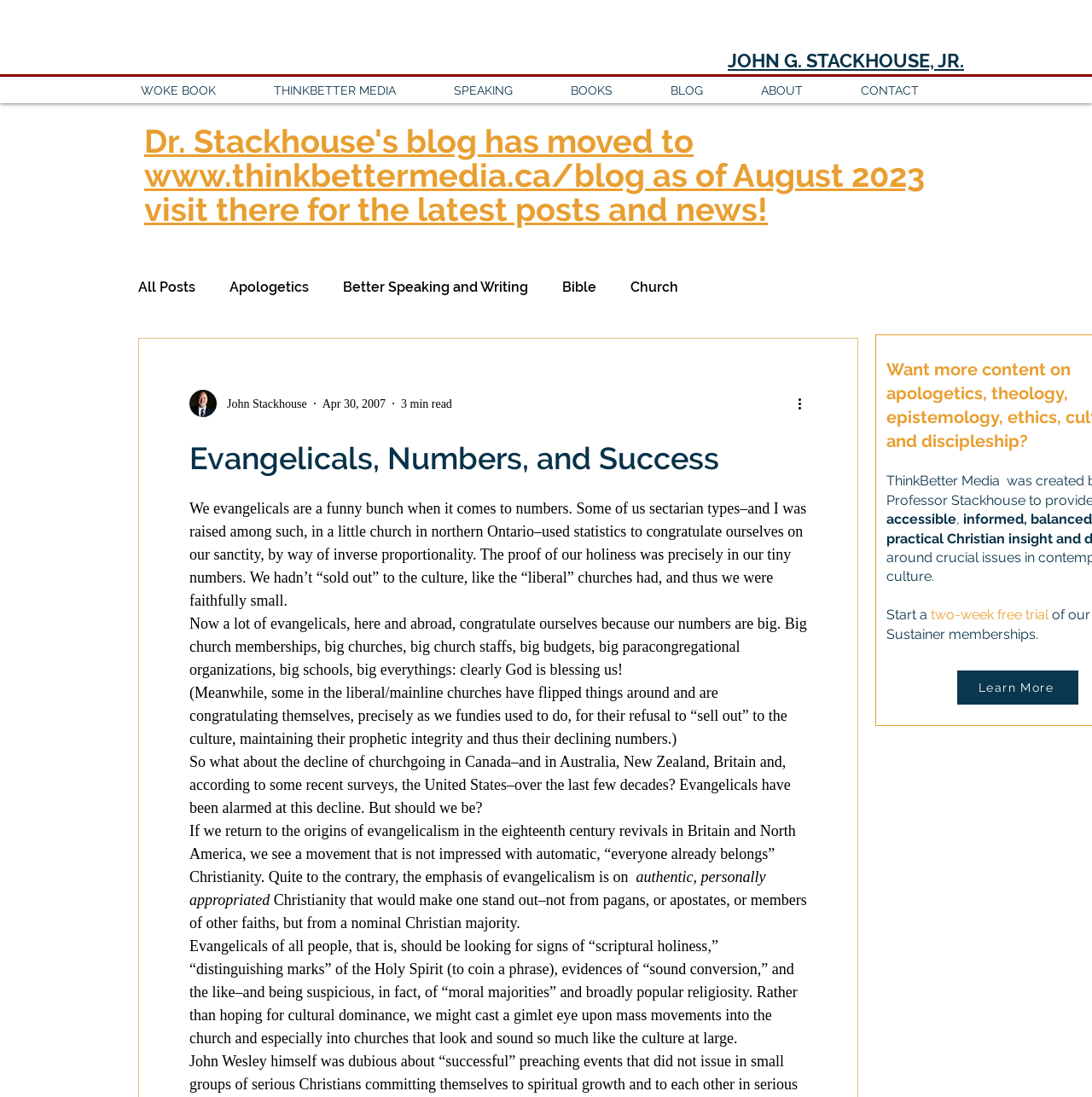Using the elements shown in the image, answer the question comprehensively: What is the topic of the latest article?

The topic of the latest article is identified as 'Evangelicals, Numbers, and Success' based on the heading element within the article content, which contains the title of the article.